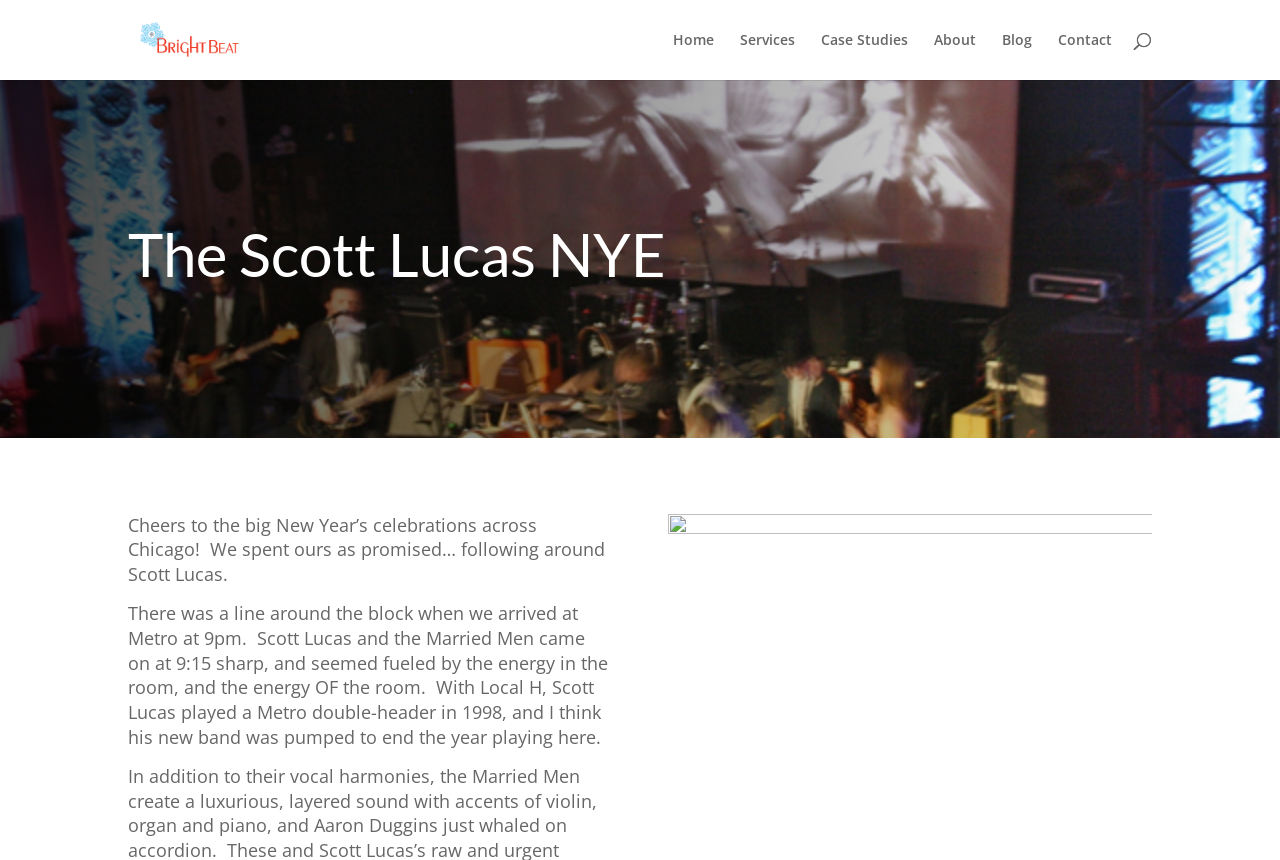Extract the bounding box coordinates of the UI element described by: "Services". The coordinates should include four float numbers ranging from 0 to 1, e.g., [left, top, right, bottom].

[0.578, 0.038, 0.621, 0.093]